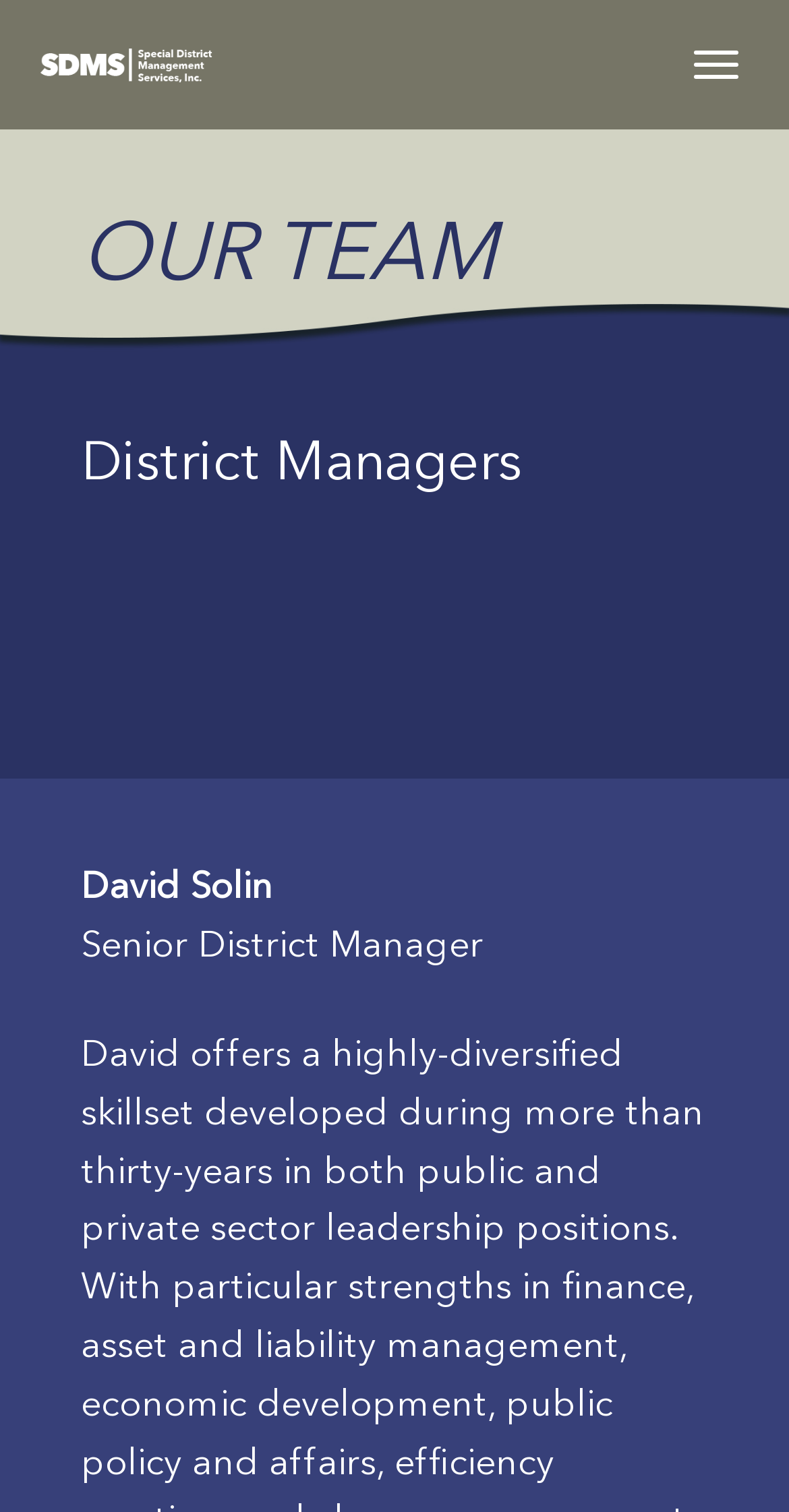Generate an in-depth caption that captures all aspects of the webpage.

The webpage is about District Managers at Special District Management Services Inc. At the top left, there is a link and an image with the company name. On the top right, there is another link. Below the top section, there is a heading "OUR TEAM" that spans almost the entire width of the page. Underneath, there is a heading "District Managers" that is slightly shorter in width. 

Following the "District Managers" heading, there is a small non-descriptive text element, and then a list of team members starts. The first team member listed is David Solin, who is a Senior District Manager. The text elements for the team member's name and title are positioned below each other, with the name above the title.